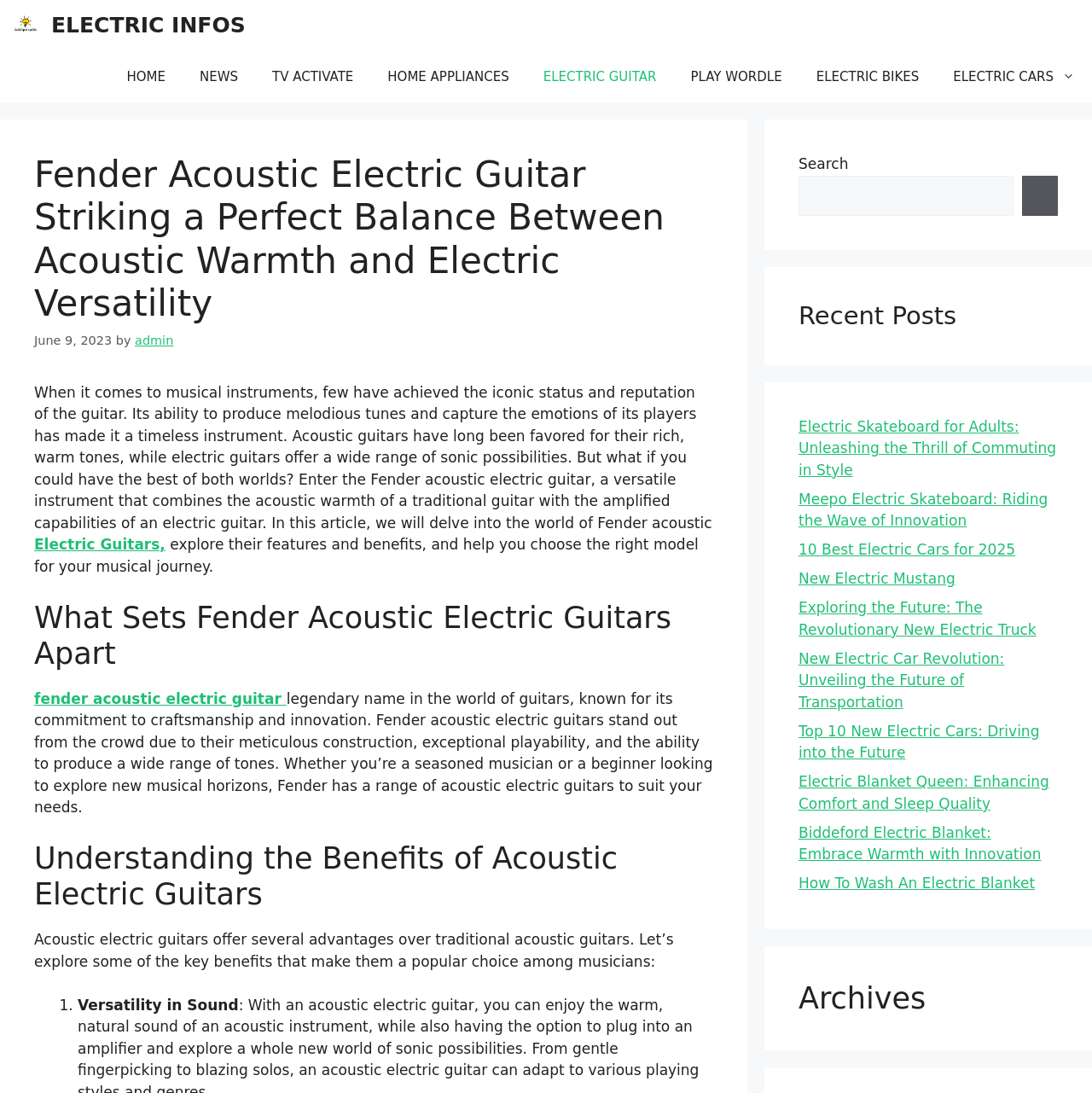What is the date of the latest article?
Please give a detailed answer to the question using the information shown in the image.

The date of the latest article is June 9, 2023, which is mentioned in the time element with the text 'June 9, 2023'.